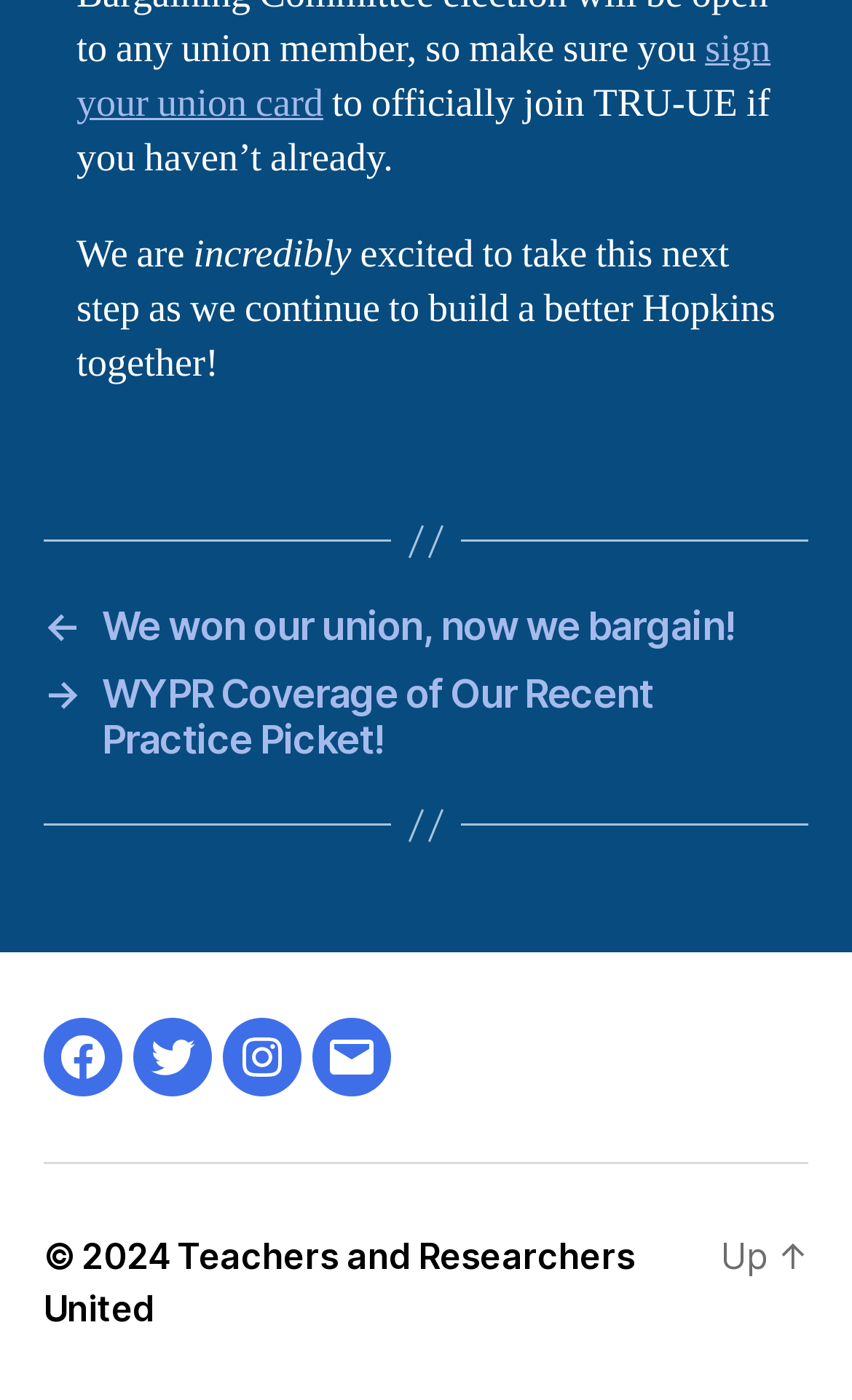Please determine the bounding box coordinates of the element to click in order to execute the following instruction: "Visit the Facebook page". The coordinates should be four float numbers between 0 and 1, specified as [left, top, right, bottom].

[0.051, 0.727, 0.144, 0.783]